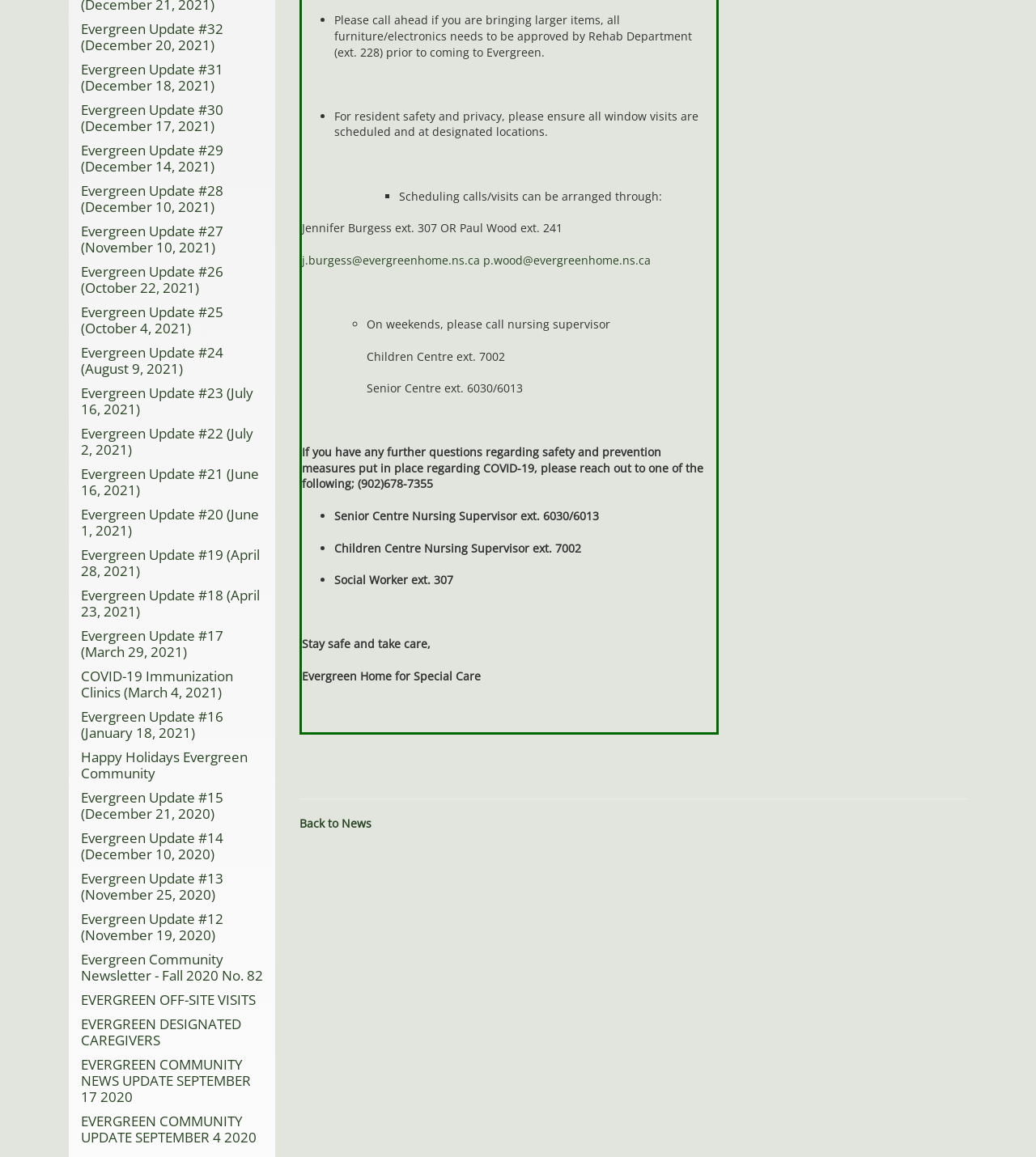Find and specify the bounding box coordinates that correspond to the clickable region for the instruction: "Read about COVID-19 Immunization Clinics".

[0.066, 0.574, 0.266, 0.609]